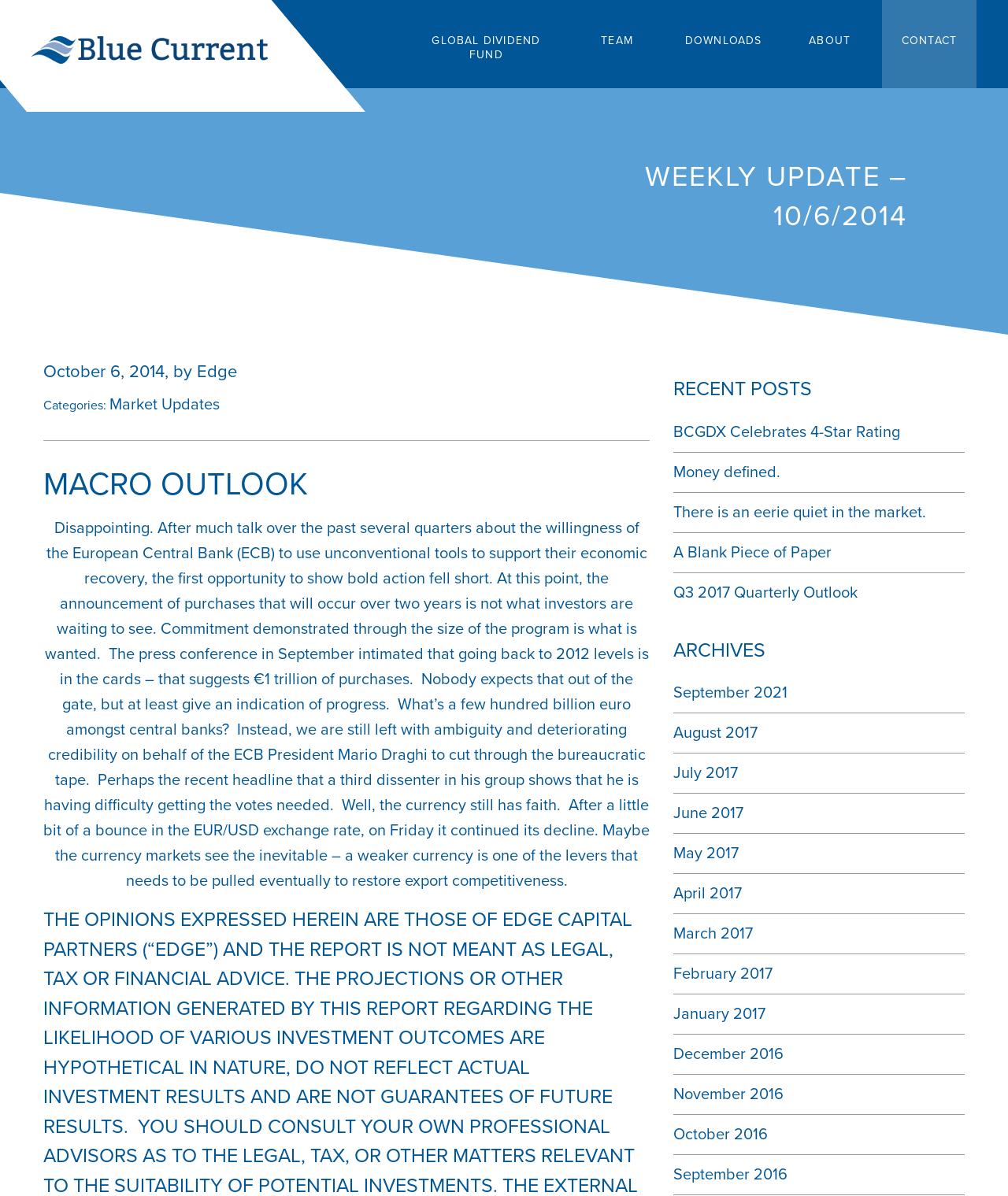Locate the bounding box coordinates of the item that should be clicked to fulfill the instruction: "Read the post about BCGDX Celebrates 4-Star Rating".

[0.668, 0.353, 0.893, 0.369]